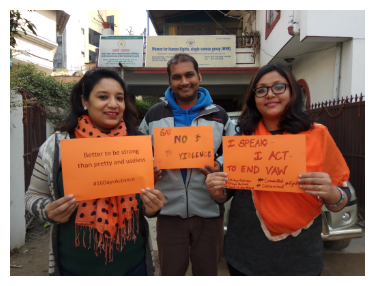What is the context of the demonstration depicted in the image?
Using the image provided, answer with just one word or phrase.

women's rights